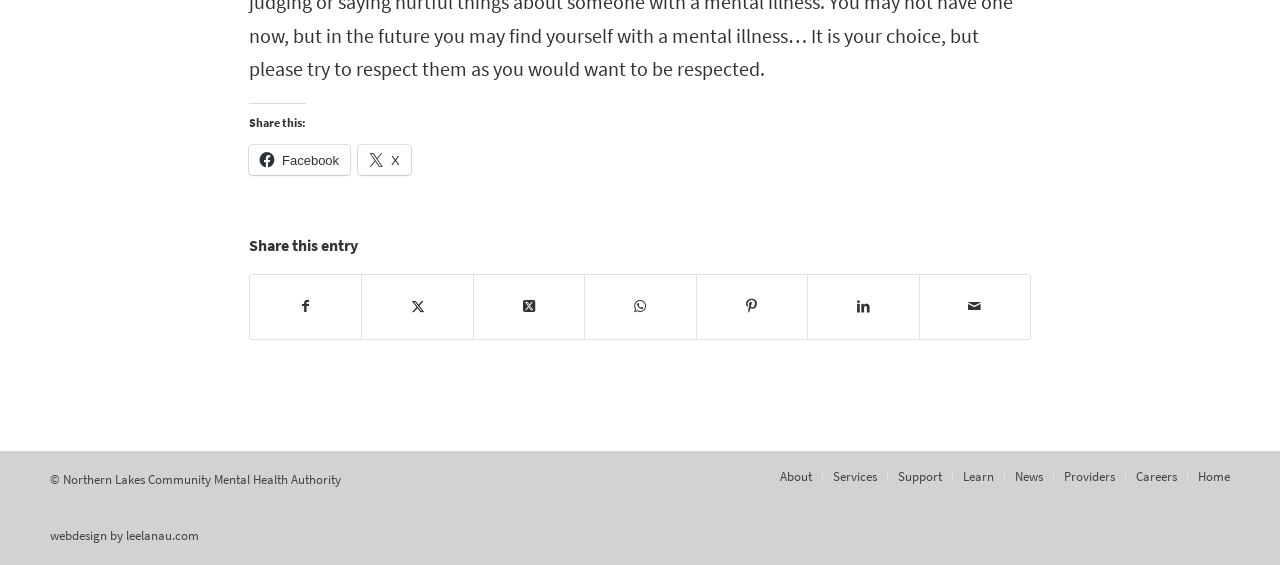Who designed the website?
Based on the image, provide a one-word or brief-phrase response.

leelanau.com